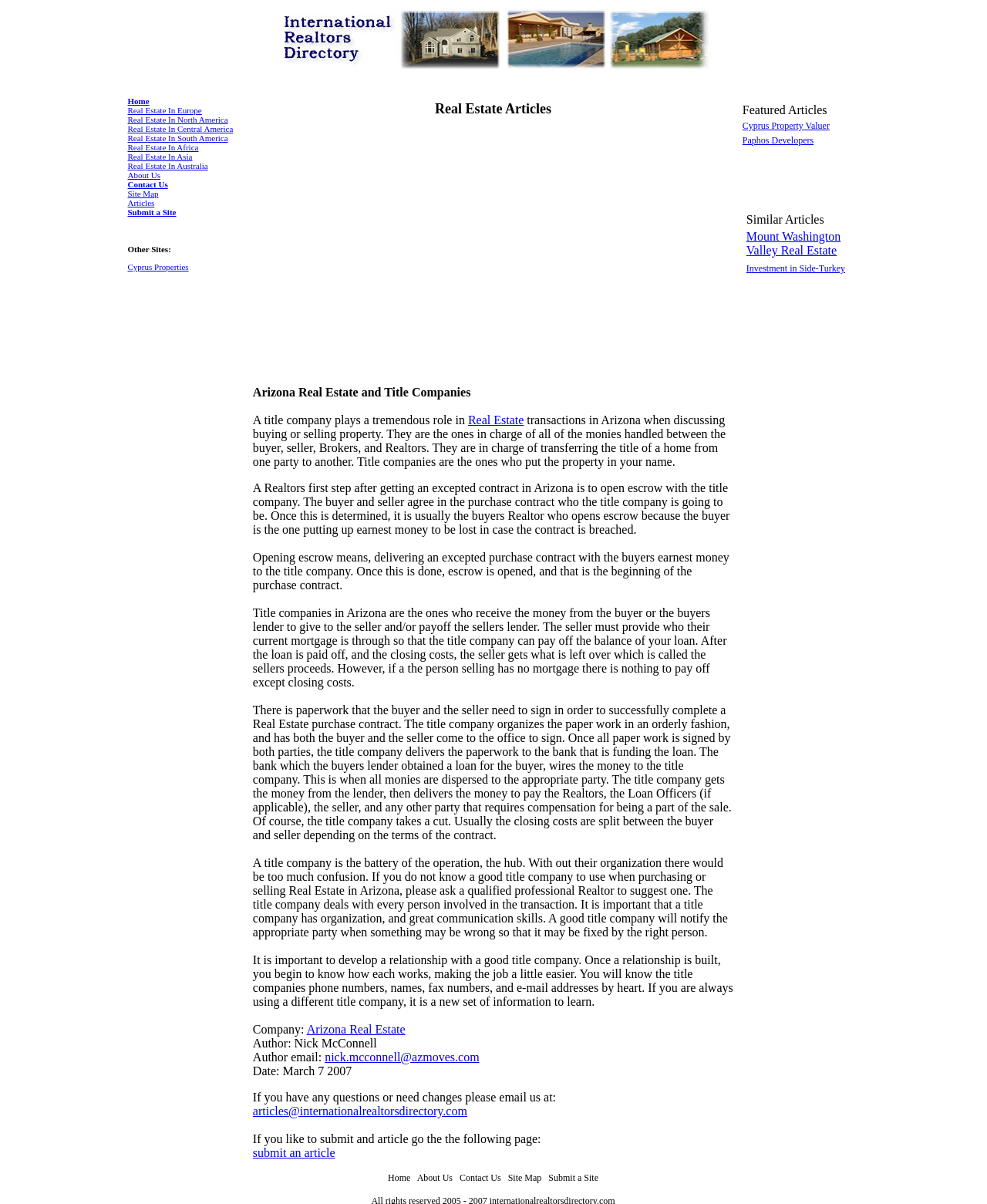What is the purpose of opening escrow?
Based on the image, answer the question with a single word or brief phrase.

Delivering purchase contract